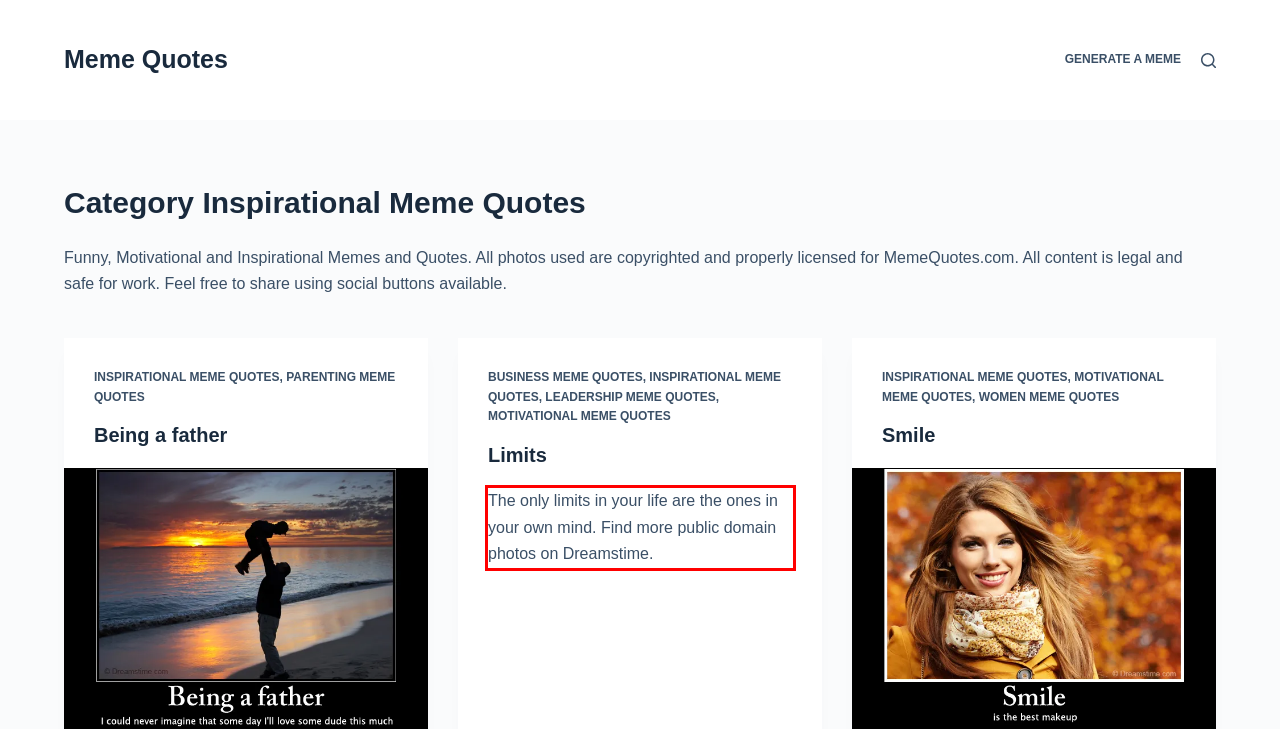Using the provided webpage screenshot, recognize the text content in the area marked by the red bounding box.

The only limits in your life are the ones in your own mind. Find more public domain photos on Dreamstime.